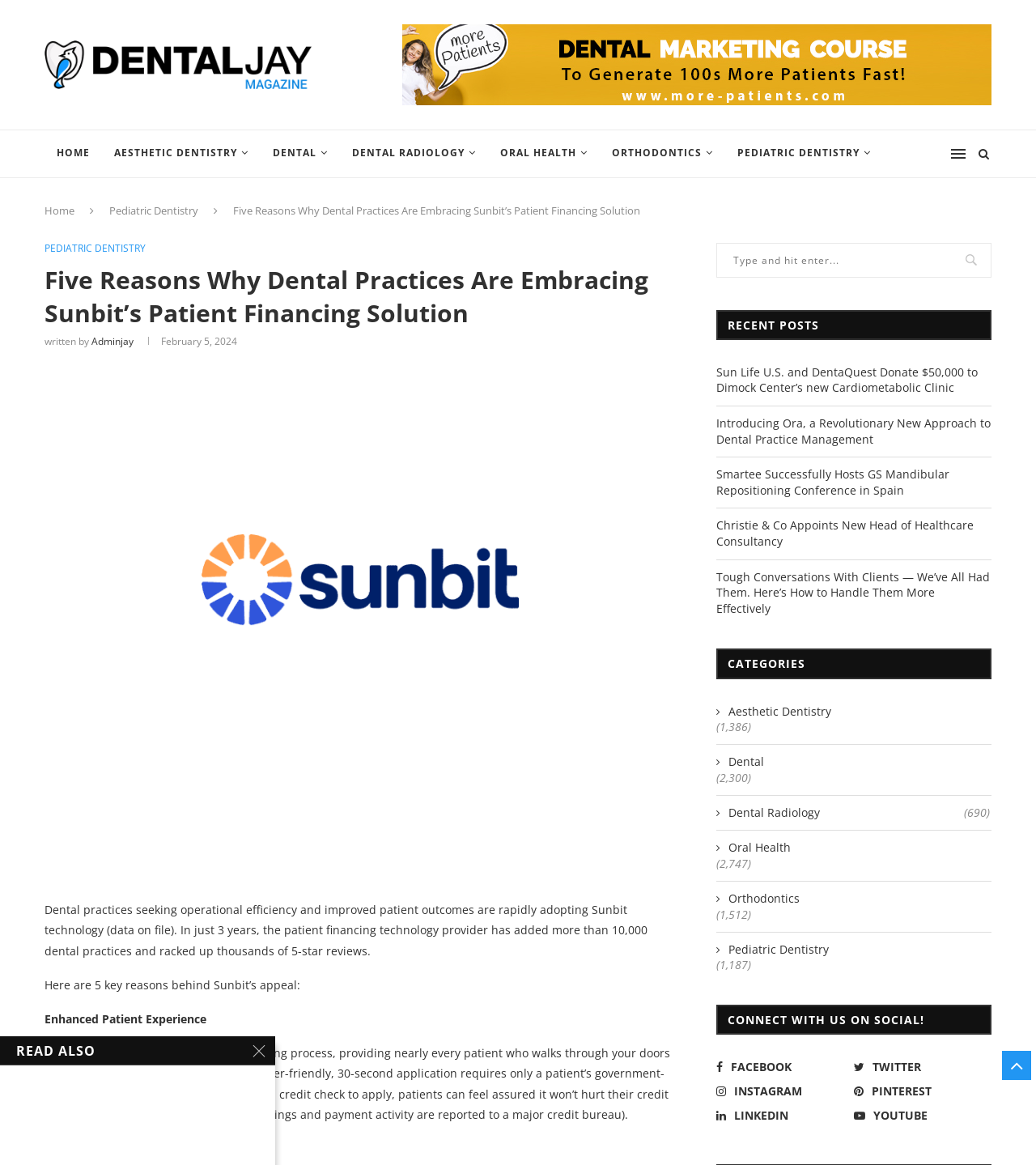Find the bounding box coordinates of the area that needs to be clicked in order to achieve the following instruction: "Read the 'Five Reasons Why Dental Practices Are Embracing Sunbit’s Patient Financing Solution' article". The coordinates should be specified as four float numbers between 0 and 1, i.e., [left, top, right, bottom].

[0.225, 0.174, 0.618, 0.187]